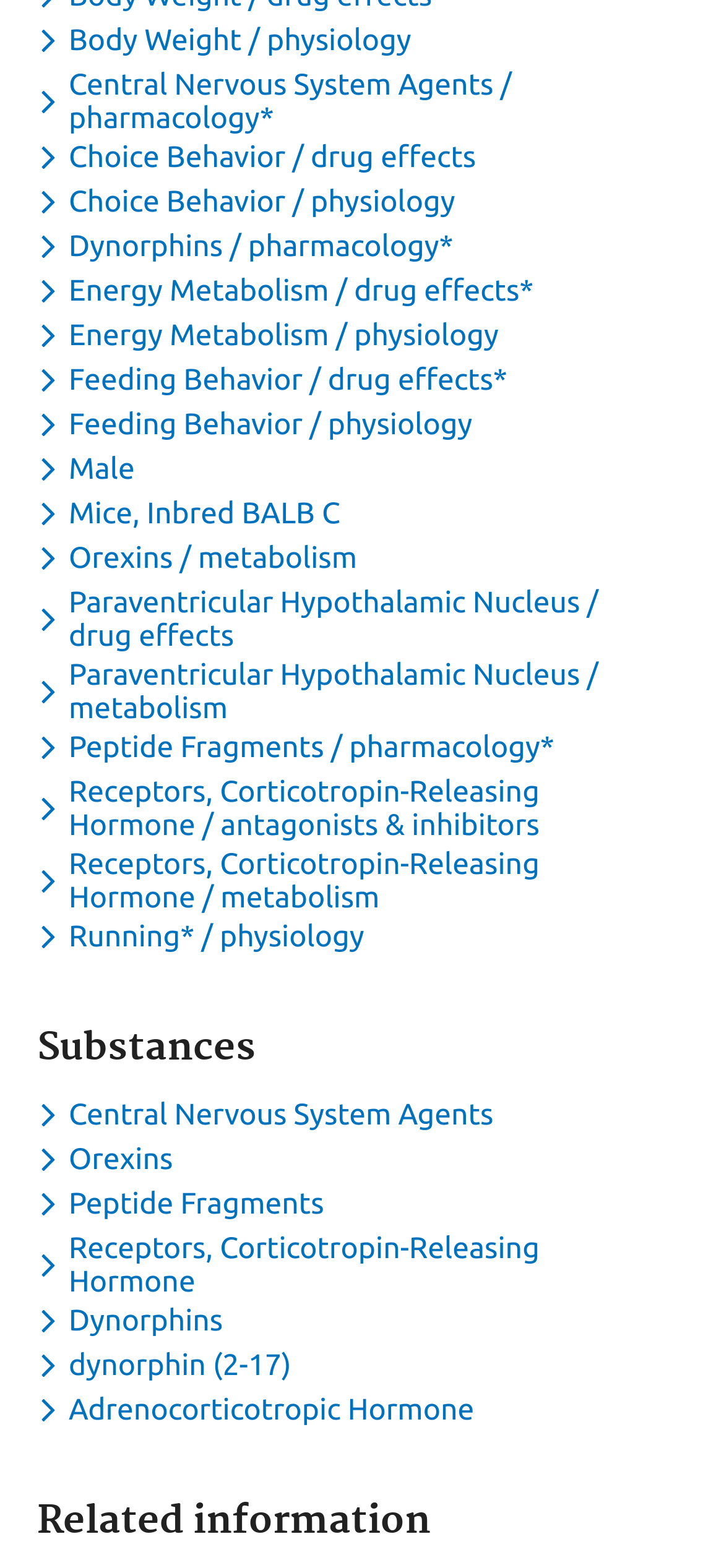Reply to the question with a single word or phrase:
Are there any expanded dropdown menus?

No